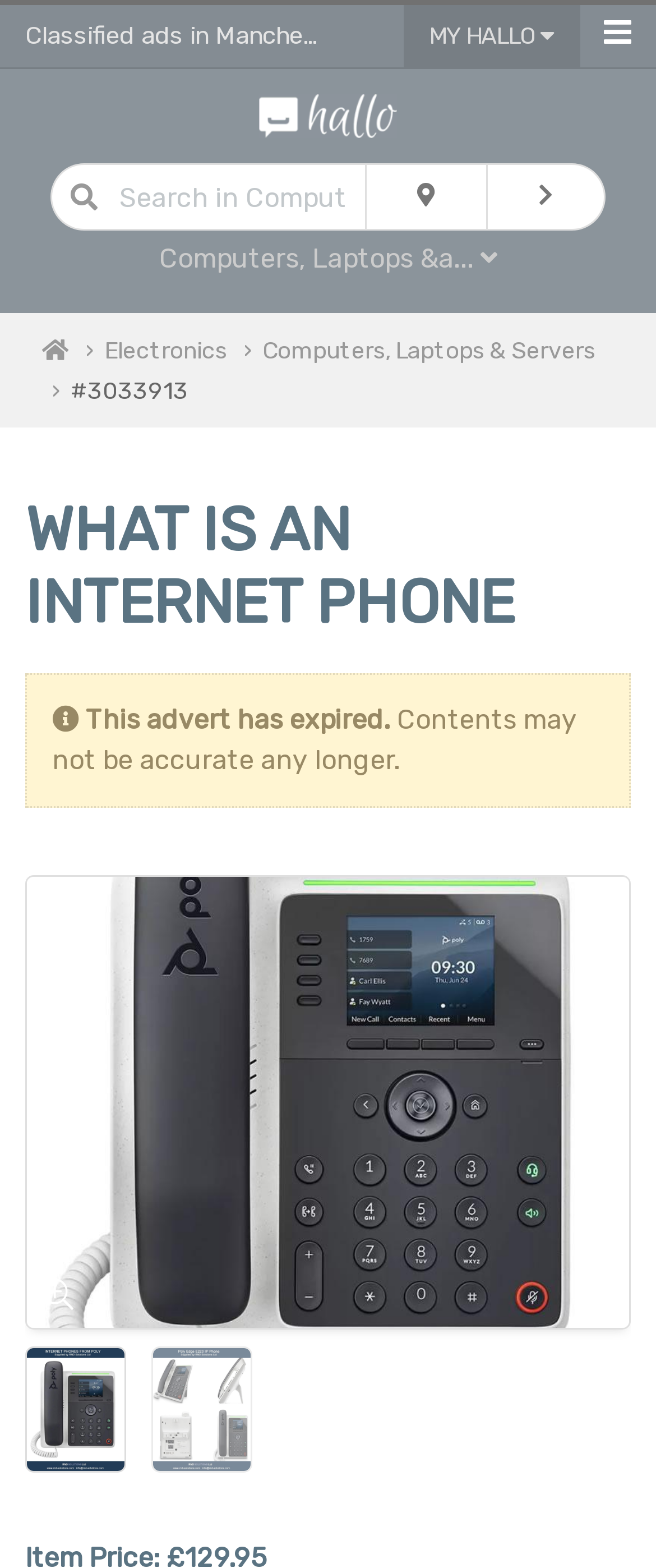What is the theme of the webpage? Based on the screenshot, please respond with a single word or phrase.

Internet Phone